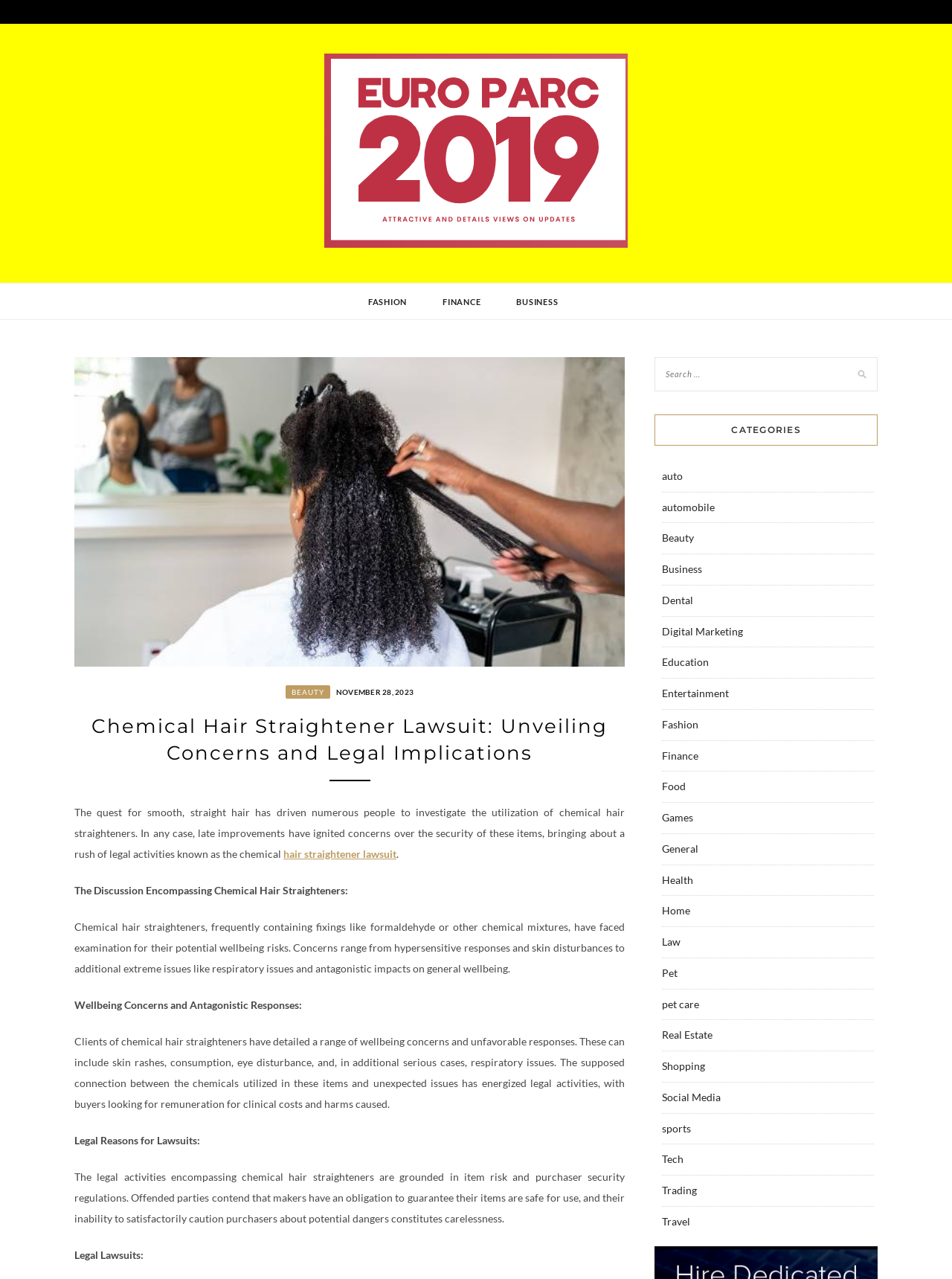Please specify the bounding box coordinates of the clickable section necessary to execute the following command: "Click on the 'FASHION' link".

[0.383, 0.221, 0.431, 0.251]